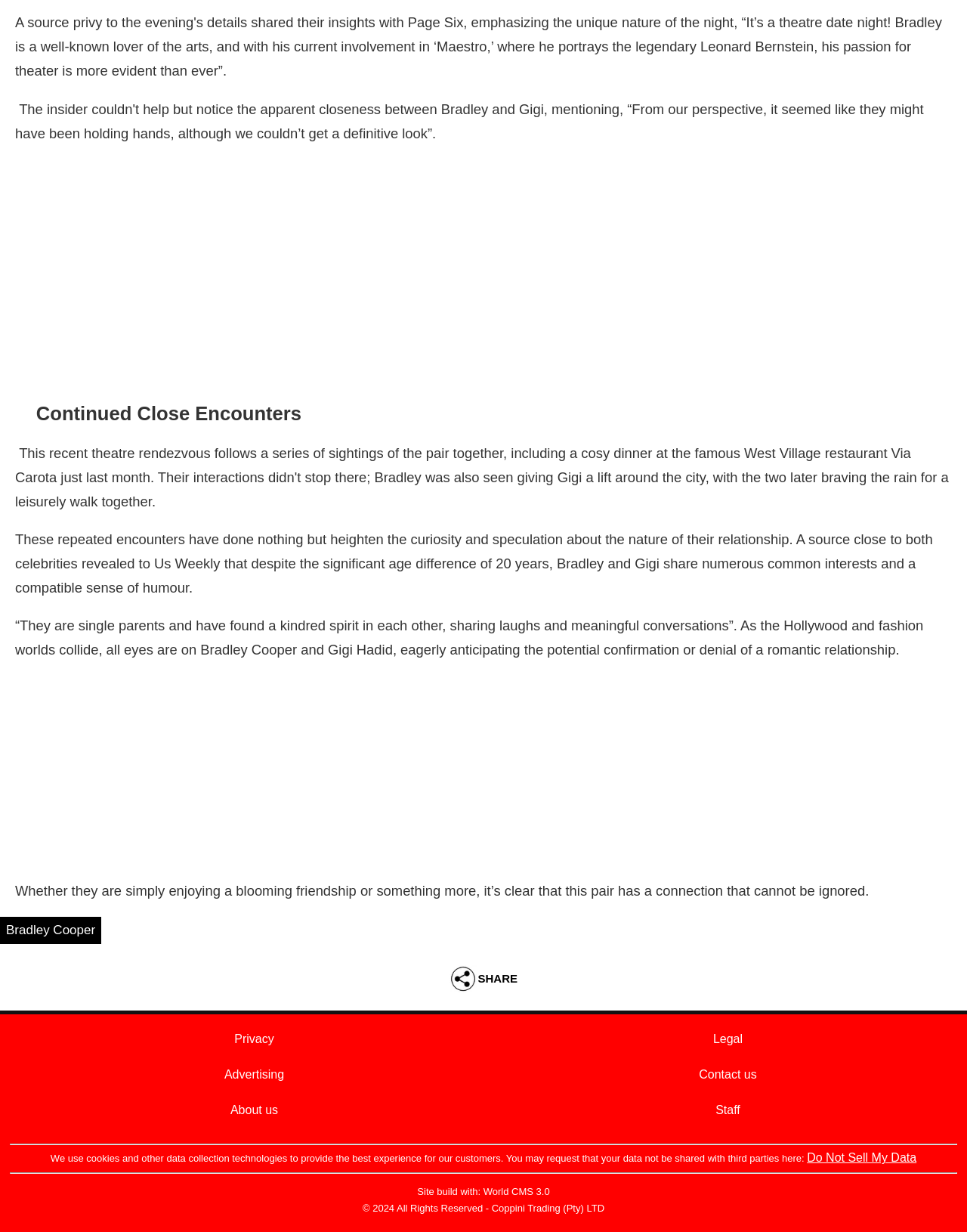Could you find the bounding box coordinates of the clickable area to complete this instruction: "Contact us"?

[0.723, 0.867, 0.783, 0.878]